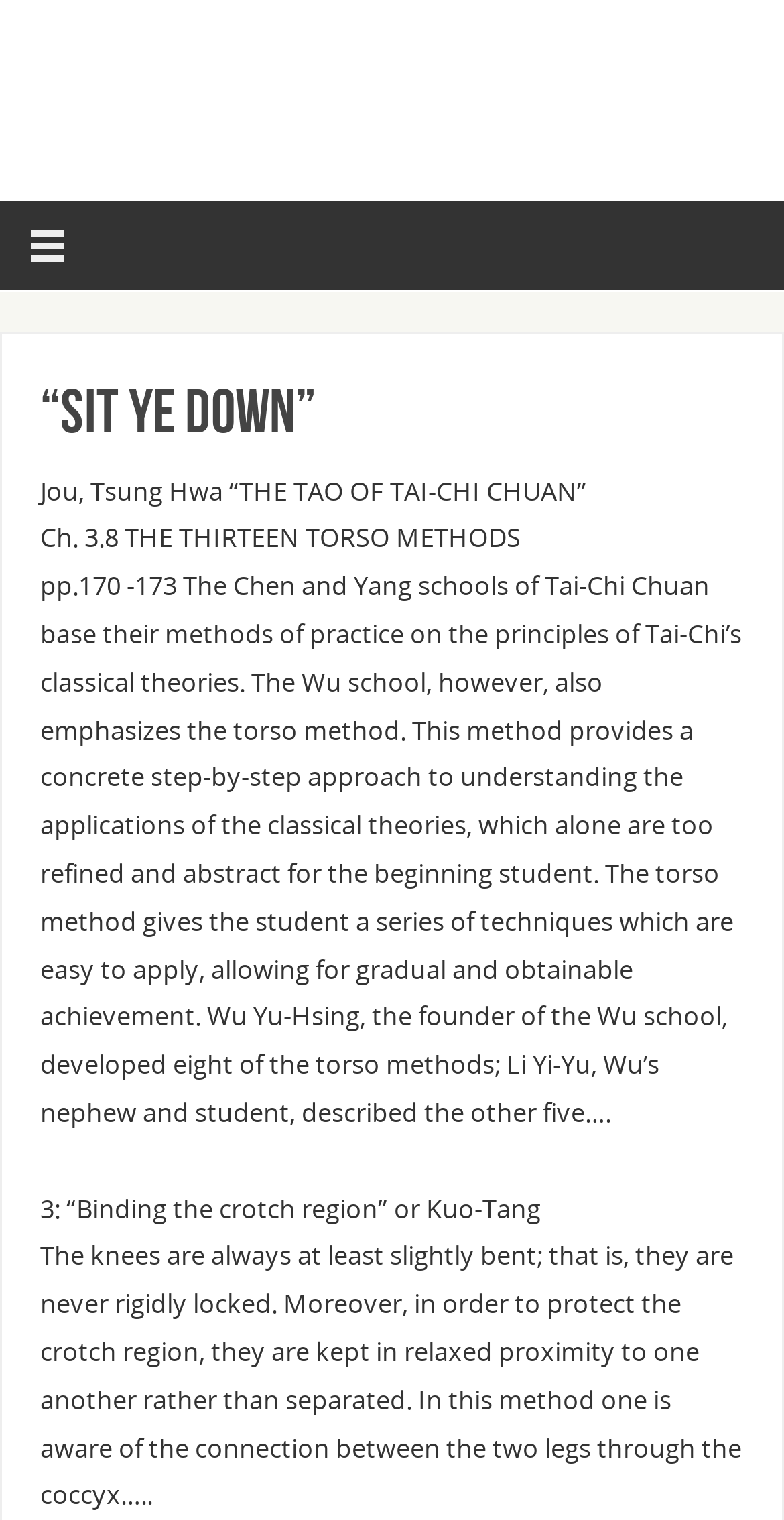What is the chapter number being discussed?
Using the image, respond with a single word or phrase.

3.8